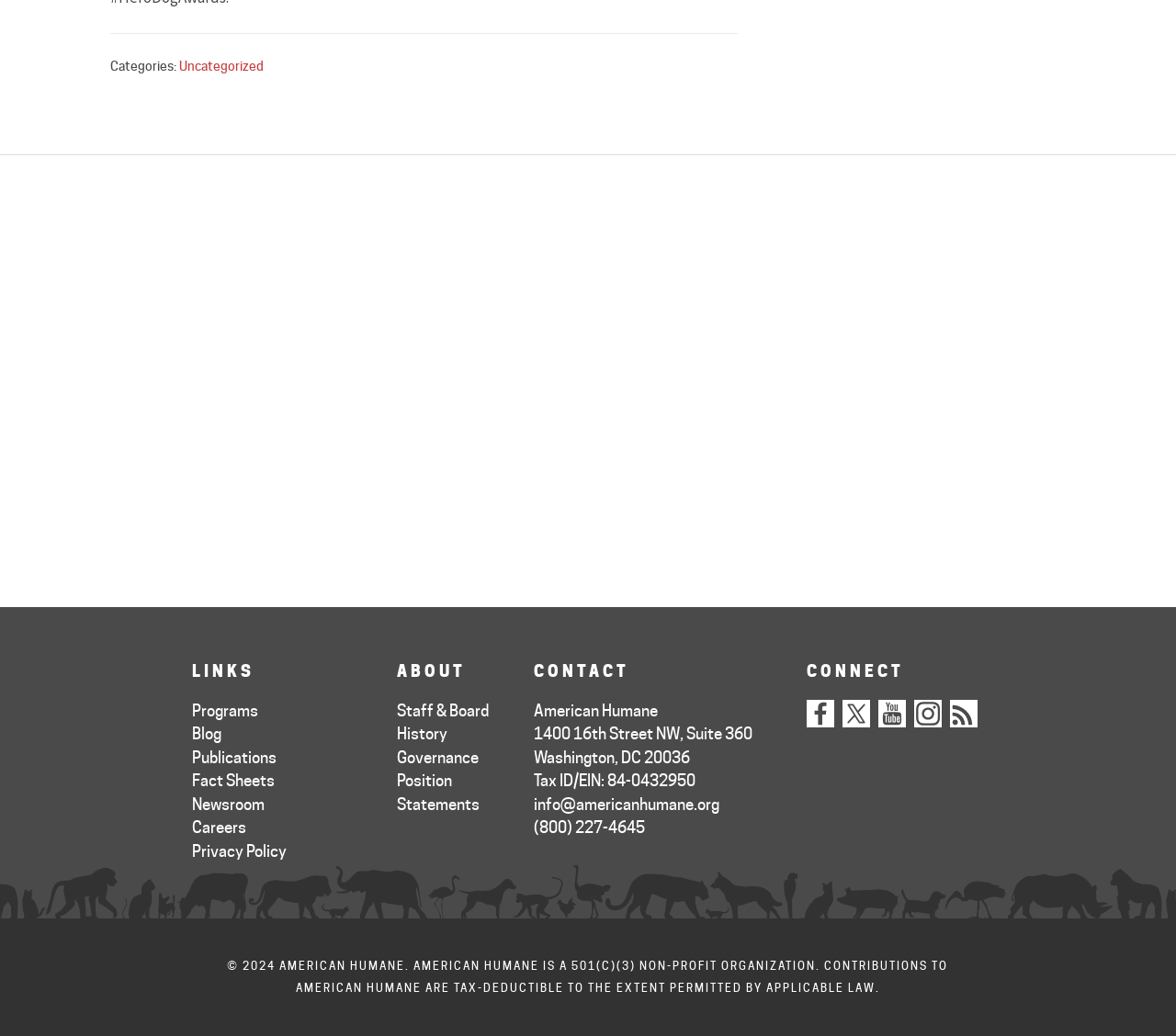Answer the question below with a single word or a brief phrase: 
What is the tax ID/EIN of American Humane?

84-0432950